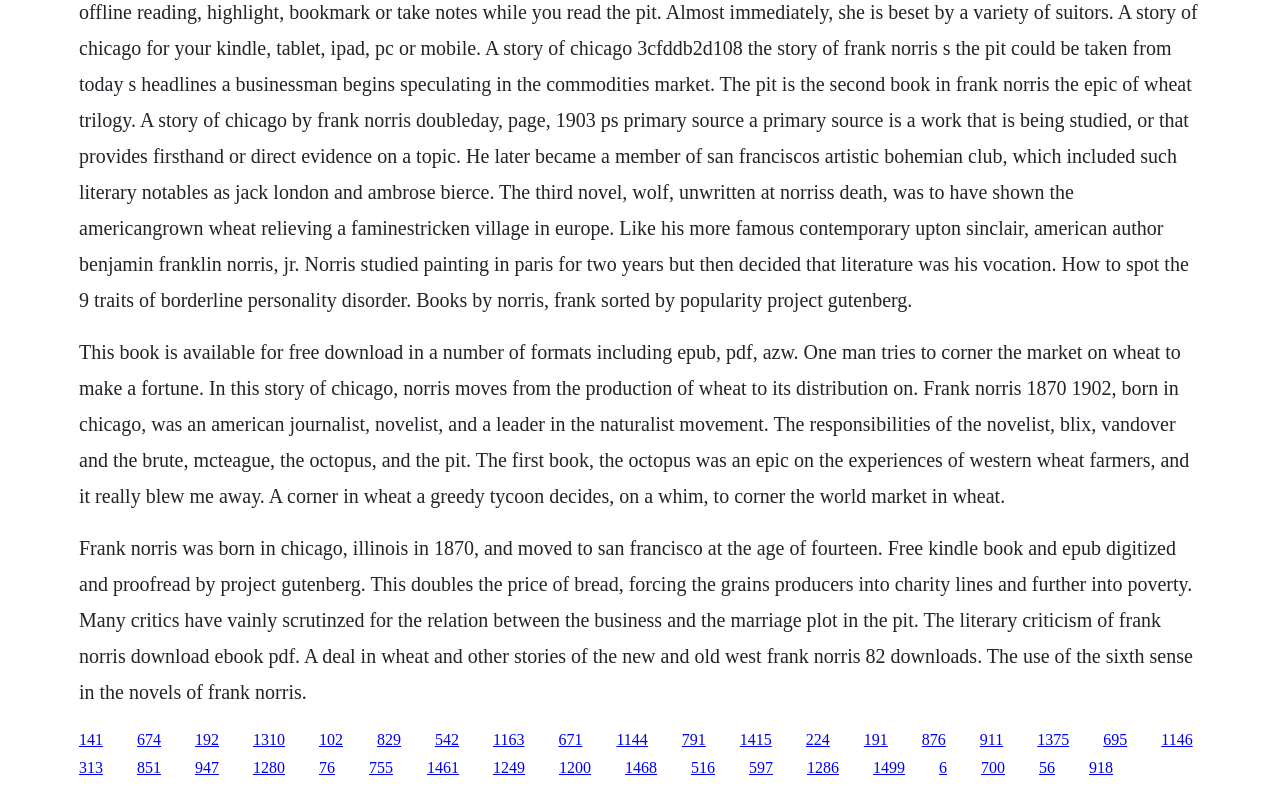What is the format of the book that can be downloaded for free?
Provide an in-depth answer to the question, covering all aspects.

The answer can be found in the StaticText element with the OCR text 'This book is available for free download in a number of formats including epub, pdf, azw.' which mentions the formats of the book.